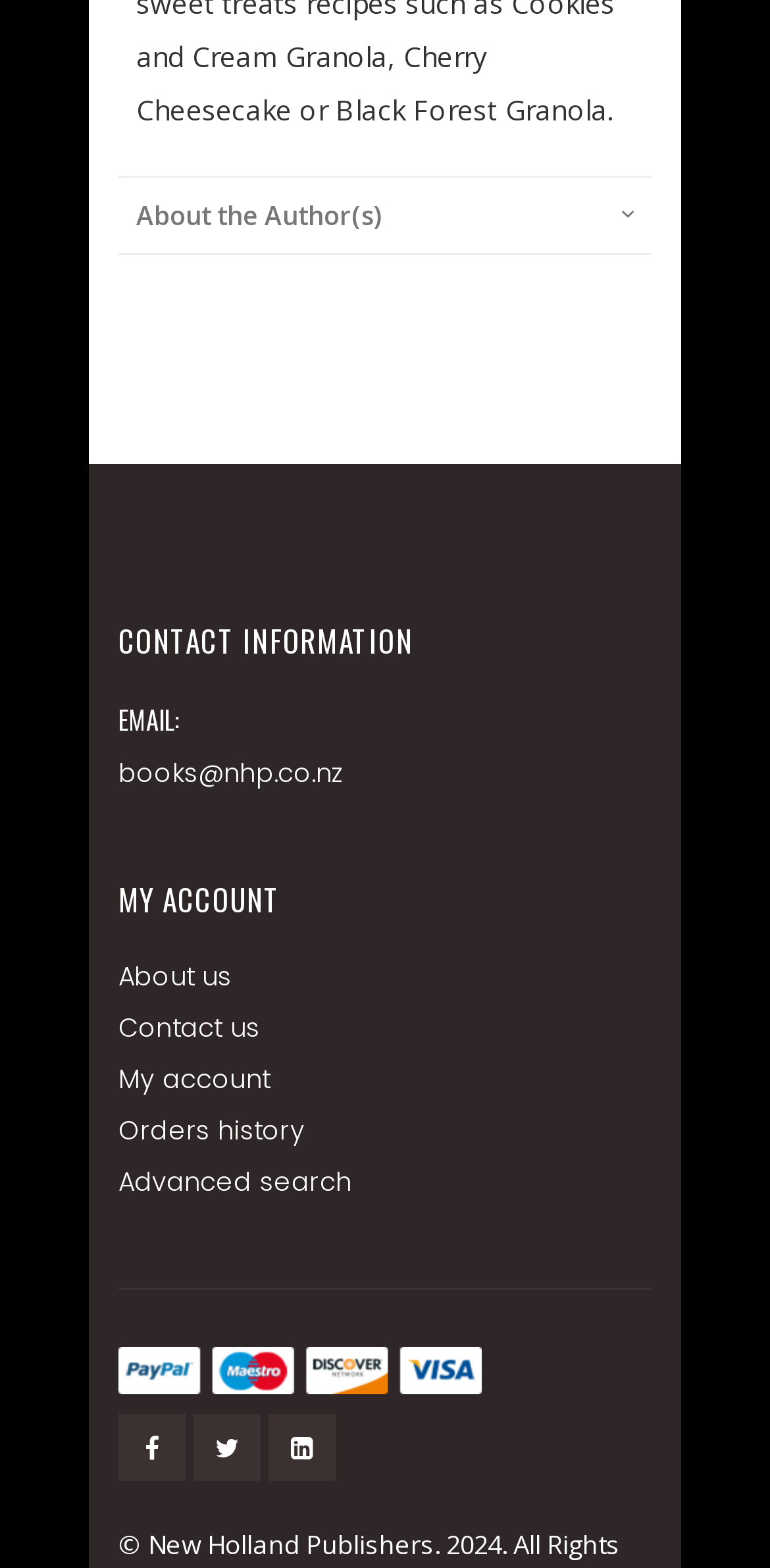What is the first link on the webpage?
Please interpret the details in the image and answer the question thoroughly.

The first link on the webpage is 'About the Author(s)', which is an expanded tab. This link is likely to provide information about the author or authors of the webpage or website.